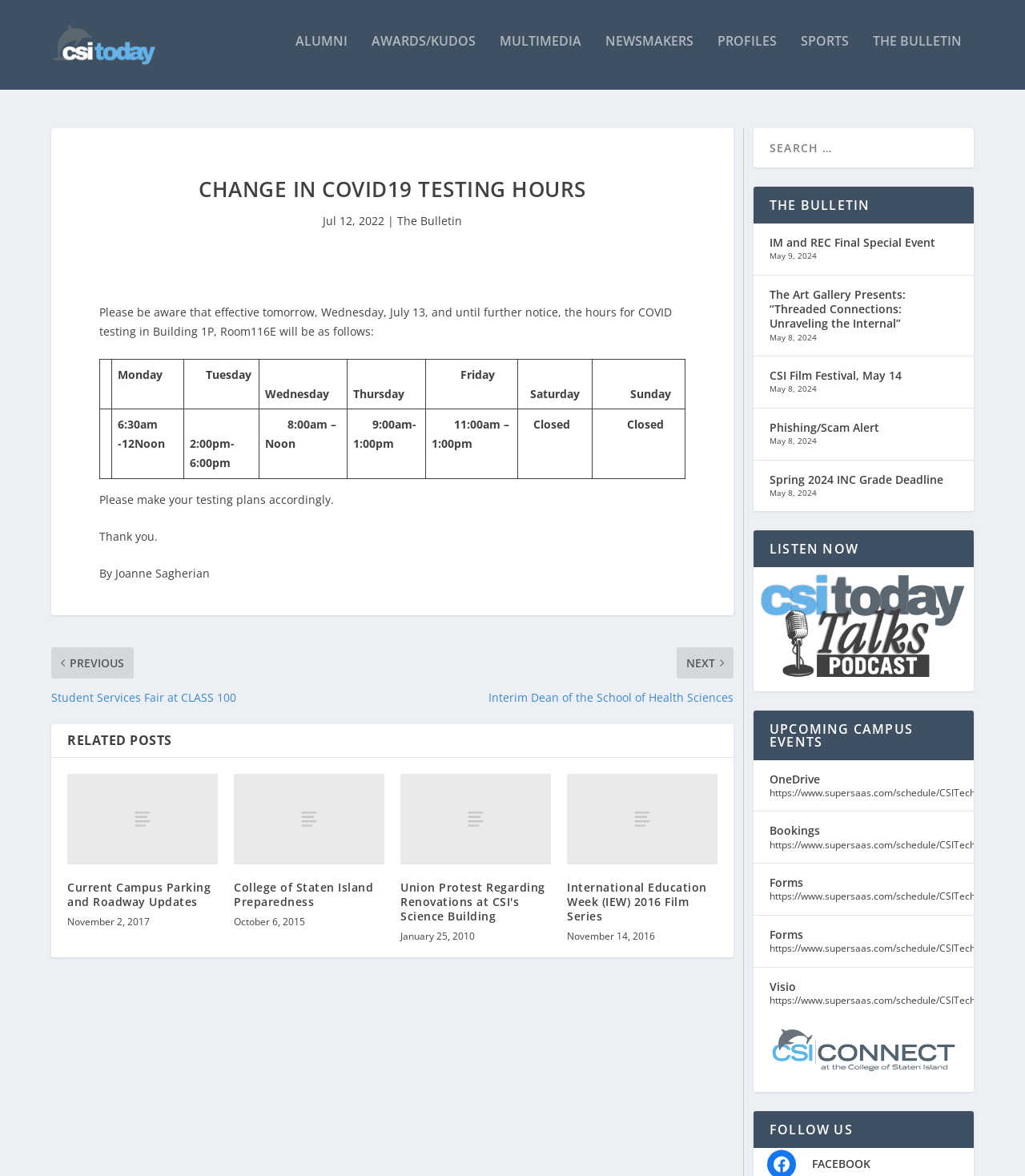Please find the bounding box coordinates of the element that needs to be clicked to perform the following instruction: "Click the 'LISTEN NOW' link". The bounding box coordinates should be four float numbers between 0 and 1, represented as [left, top, right, bottom].

[0.735, 0.444, 0.95, 0.476]